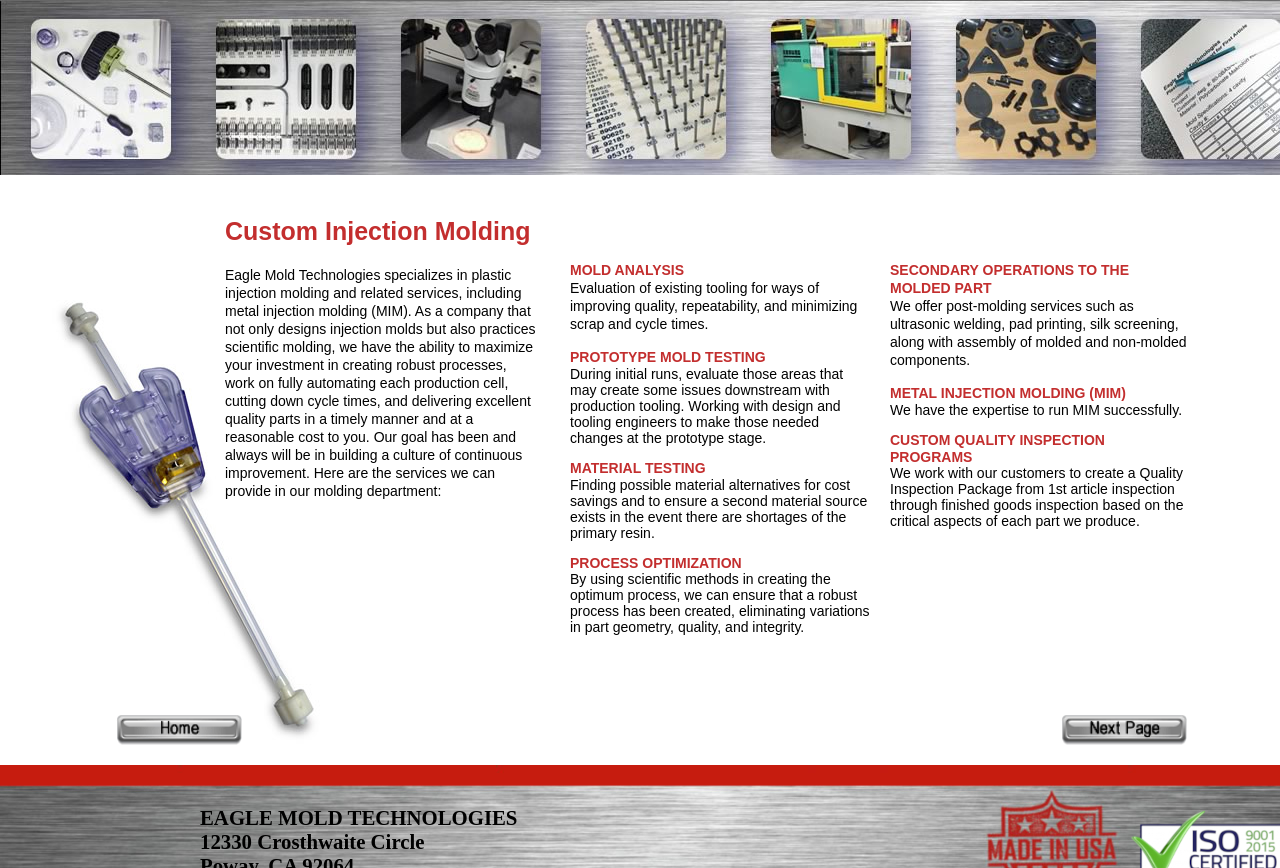What is metal injection molding?
Could you please answer the question thoroughly and with as much detail as possible?

Metal injection molding (MIM) is a service provided by Eagle Mold Technologies. The webpage mentions that they have the expertise to run MIM successfully, but it does not provide further details about what MIM is.